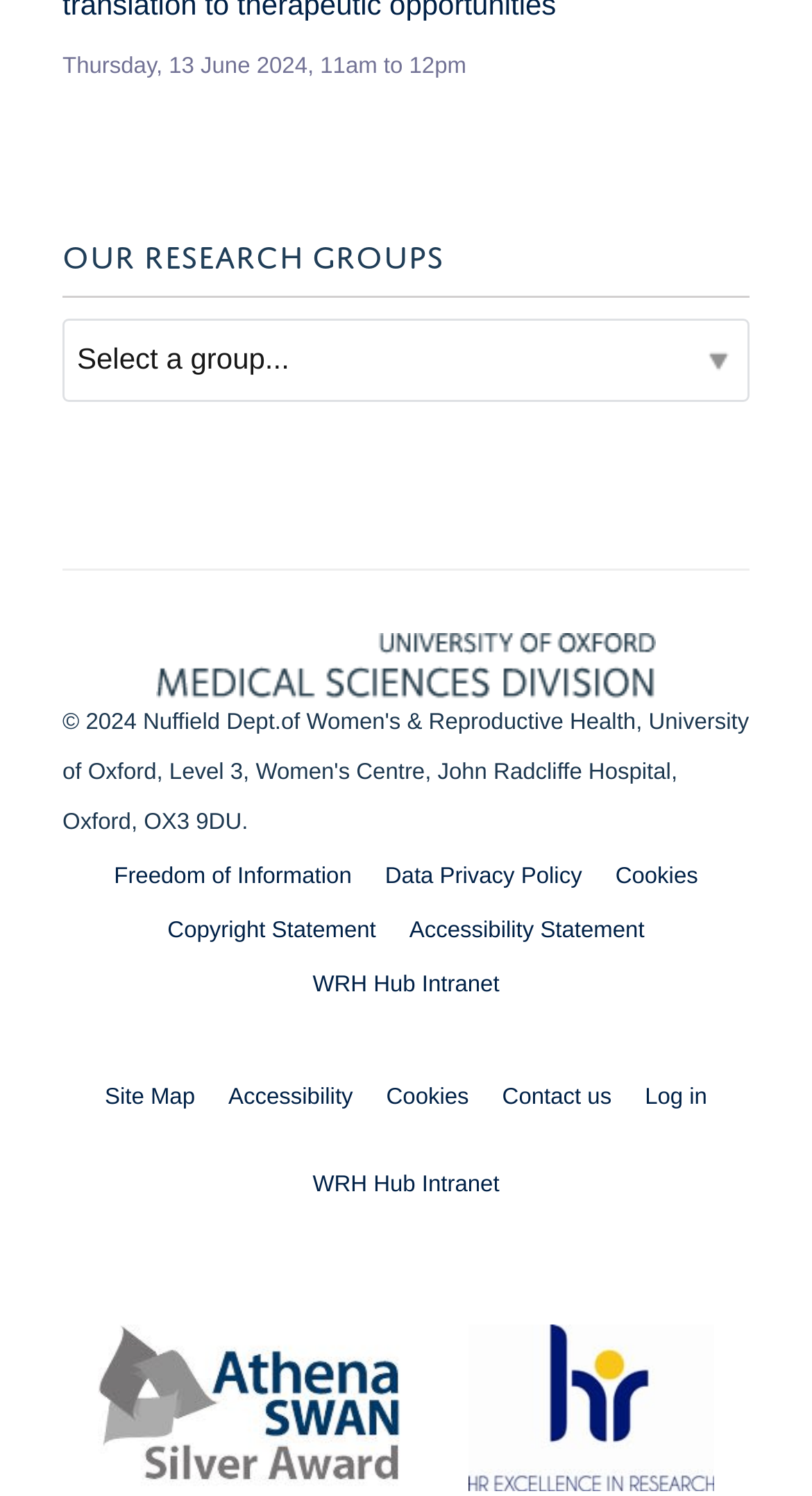Find the bounding box coordinates of the element you need to click on to perform this action: 'Learn about HR Excellence in Research'. The coordinates should be represented by four float values between 0 and 1, in the format [left, top, right, bottom].

[0.577, 0.885, 0.879, 0.997]